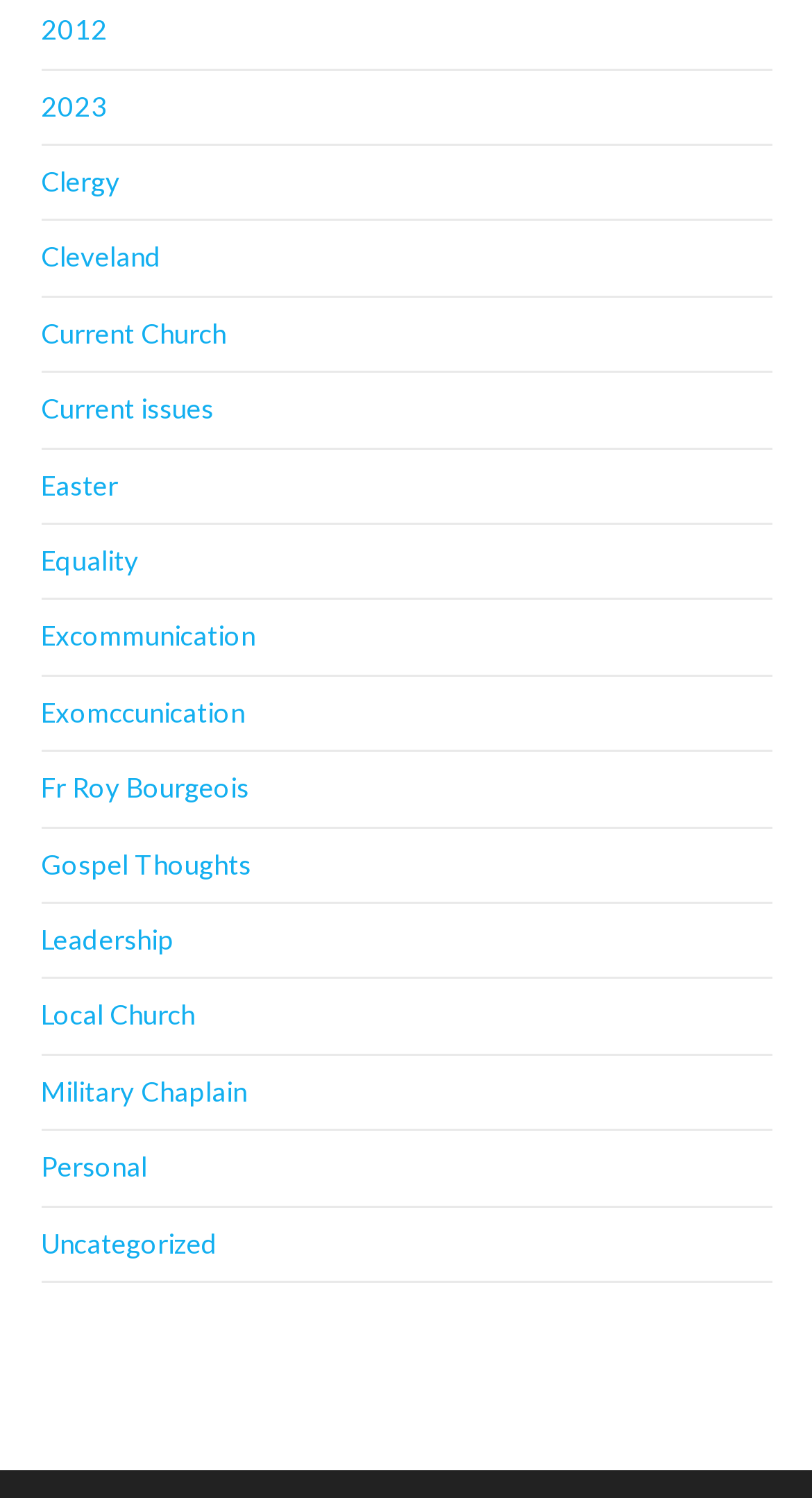Bounding box coordinates are to be given in the format (top-left x, top-left y, bottom-right x, bottom-right y). All values must be floating point numbers between 0 and 1. Provide the bounding box coordinate for the UI element described as: 2023

[0.05, 0.059, 0.132, 0.082]